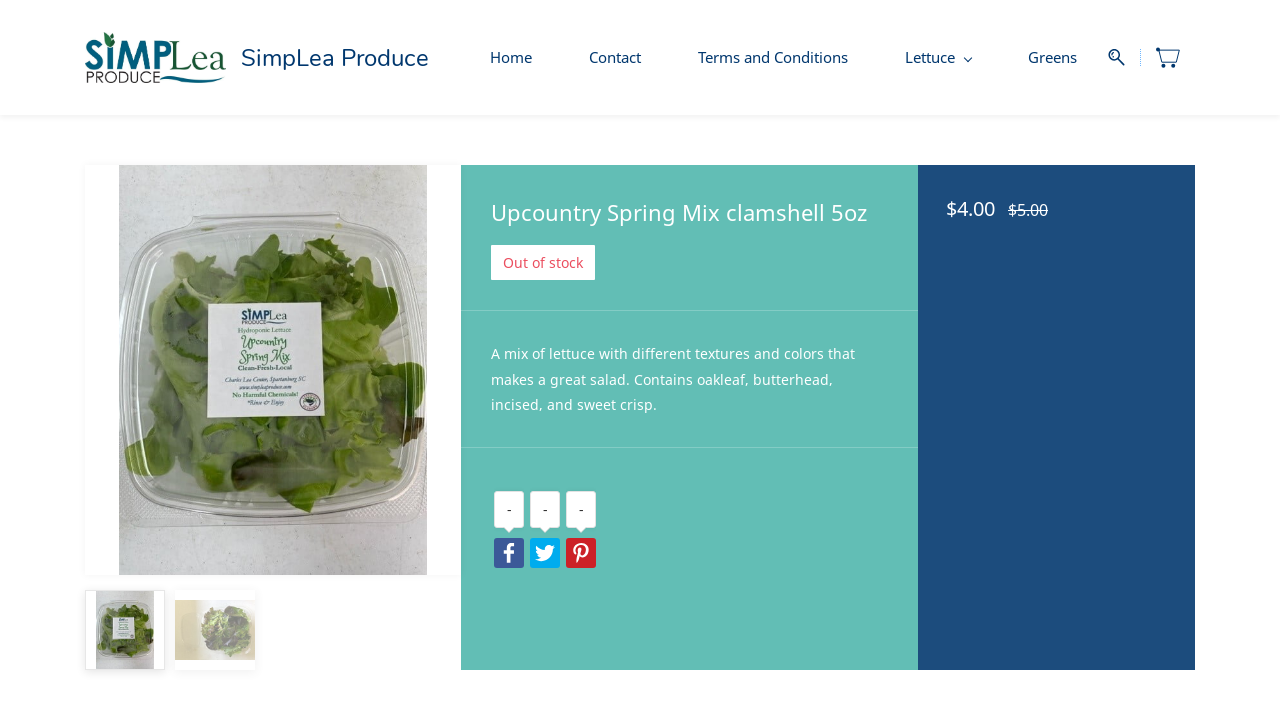Give an extensive and precise description of the webpage.

This webpage appears to be a product page for "Upcountry Spring Mix clamshell 5oz". At the top left, there is a link to "SimpLea Produce" accompanied by an image of the same name. To the right of this, there are several links to other pages, including "Home", "Contact", "Terms and Conditions", "Lettuce", and "Greens". 

Below these links, there are three small images aligned horizontally, followed by a large image of the "Upcountry Spring Mix 5oz clamshell" product, which takes up most of the page. There are two more images of the same product at the bottom of the page.

The product name "Upcountry Spring Mix clamshell 5oz" is displayed as a heading near the top center of the page. Below this, there is a notification that the product is "Out of stock". A brief product description is provided, stating that it is a mix of lettuce with different textures and colors that makes a great salad, containing oakleaf, butterhead, incised, and sweet crisp.

At the bottom center of the page, there are three small images aligned horizontally, with a minus sign in between the first and second images. To the right of these images, there are two prices displayed: "$4.00" and "$5.00".